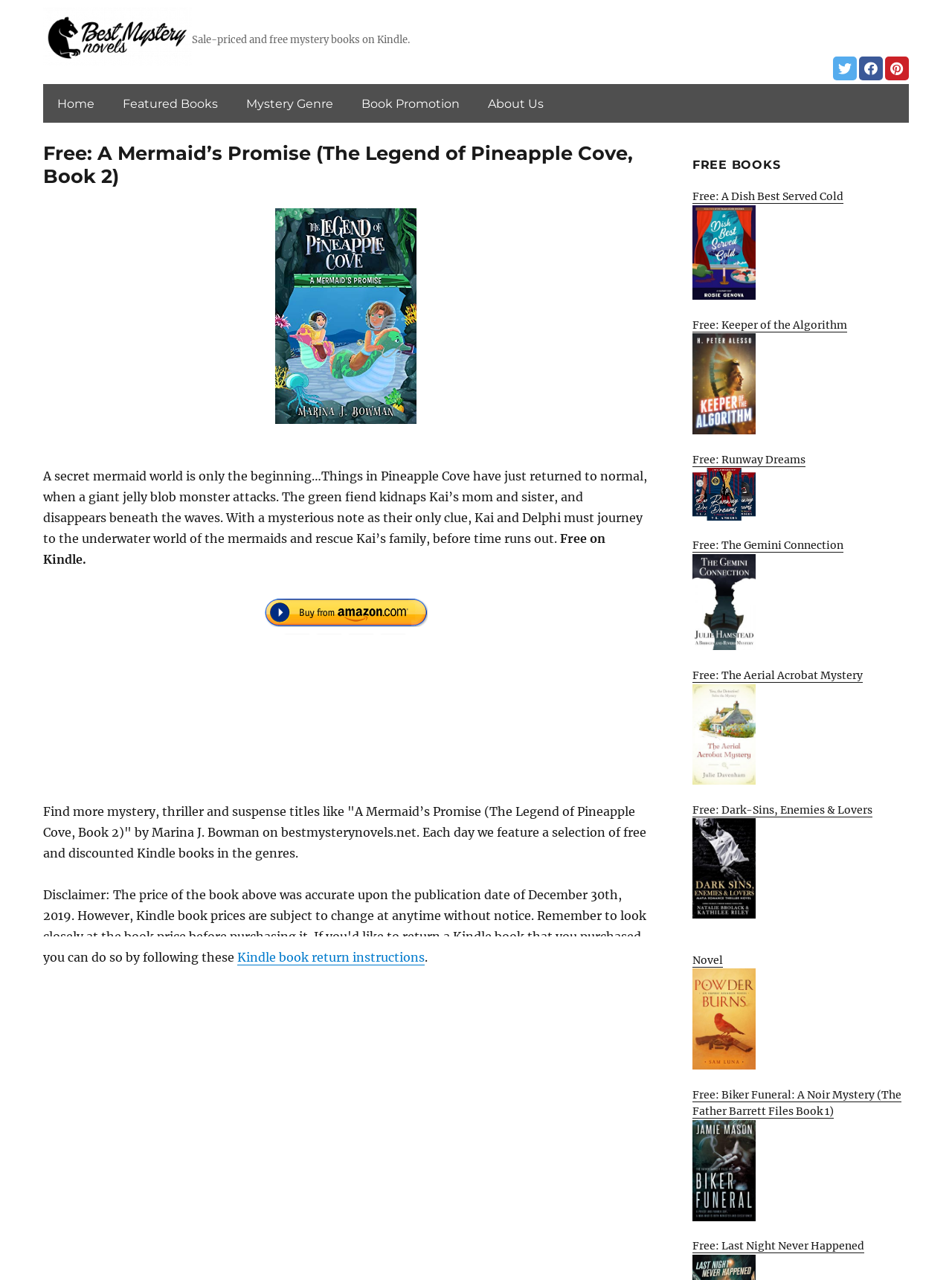Where can the book 'A Mermaid’s Promise (The Legend of Pineapple Cove, Book 2)' be purchased? Using the information from the screenshot, answer with a single word or phrase.

Amazon